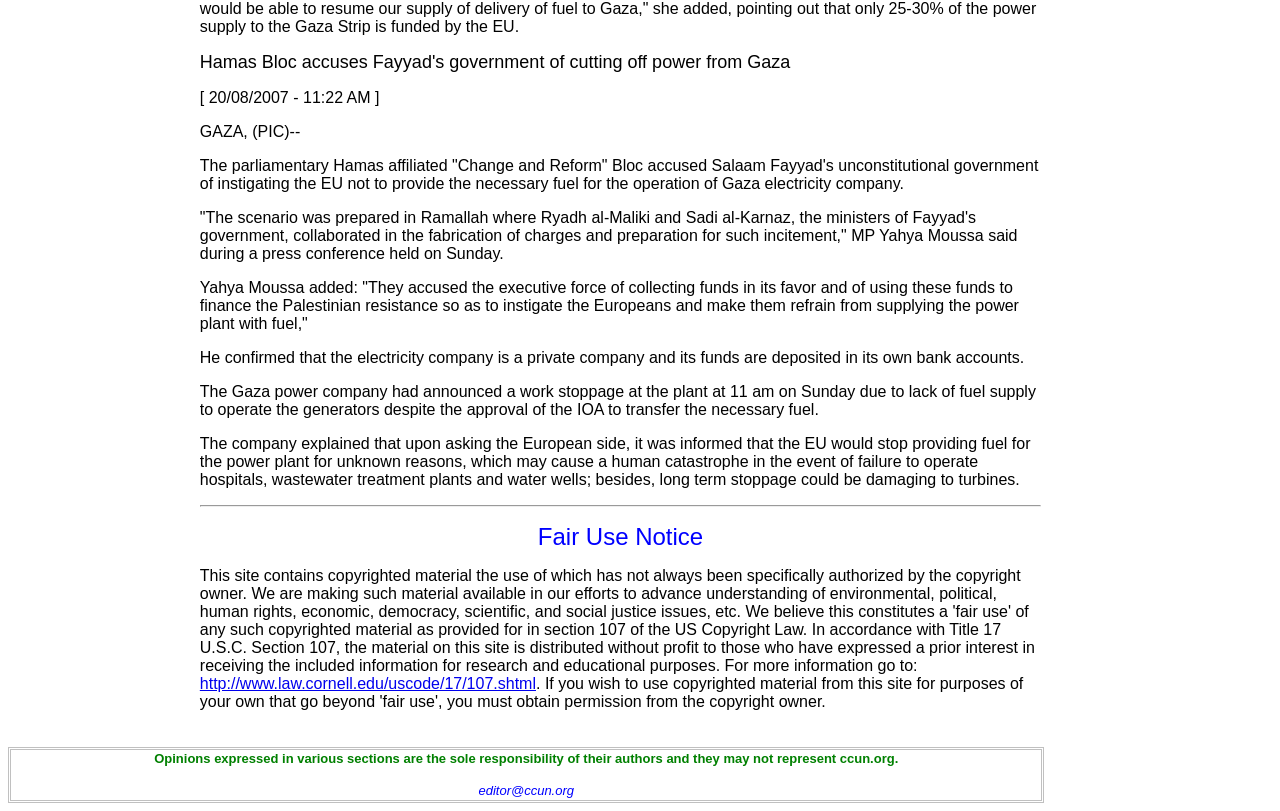Could you please study the image and provide a detailed answer to the question:
What might happen if the power plant fails to operate?

The company explained that upon asking the European side, it was informed that the EU would stop providing fuel for the power plant for unknown reasons, which may cause a human catastrophe in the event of failure to operate hospitals, wastewater treatment plants and water wells.